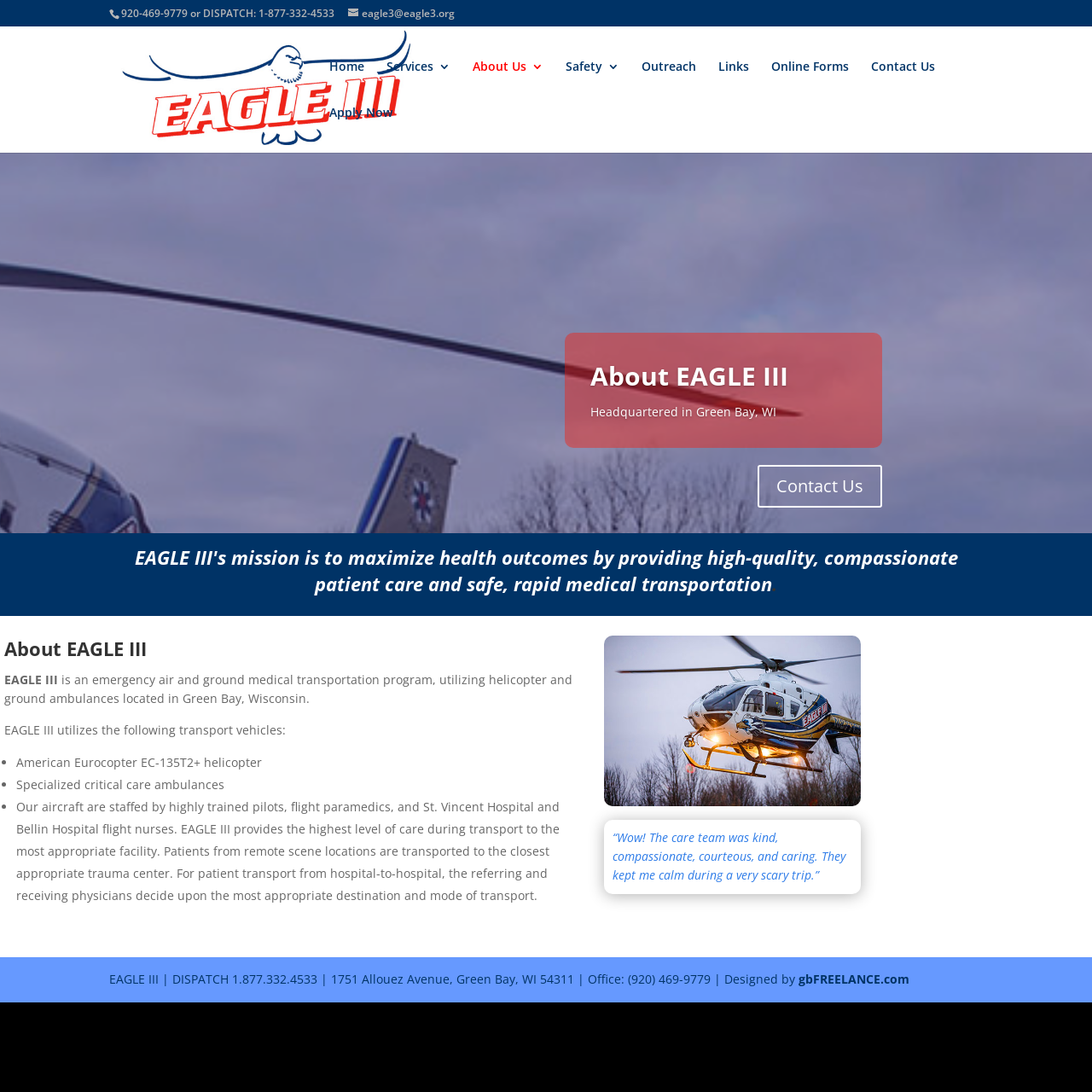Create a detailed summary of the webpage's content and design.

The webpage is about EAGLE III, an emergency air and ground medical transportation program based in Green Bay, Wisconsin. At the top of the page, there is a section with contact information, including a phone number and email address. Below this, there is a navigation menu with links to different sections of the website, such as "Home", "Services", "About Us", and "Contact Us".

The main content of the page is divided into two columns. On the left, there is a heading that reads "About EAGLE III" and a brief description of the program's mission. Below this, there is a list of the transport vehicles used by EAGLE III, including a helicopter and specialized critical care ambulances.

On the right, there is a section with a heading that reads "About EAGLE III" again, and a longer description of the program's services, including the types of patients they transport and the level of care they provide. There is also a testimonial from a satisfied patient.

At the bottom of the page, there is a footer section with the program's address, phone number, and a link to the website of the company that designed the website.